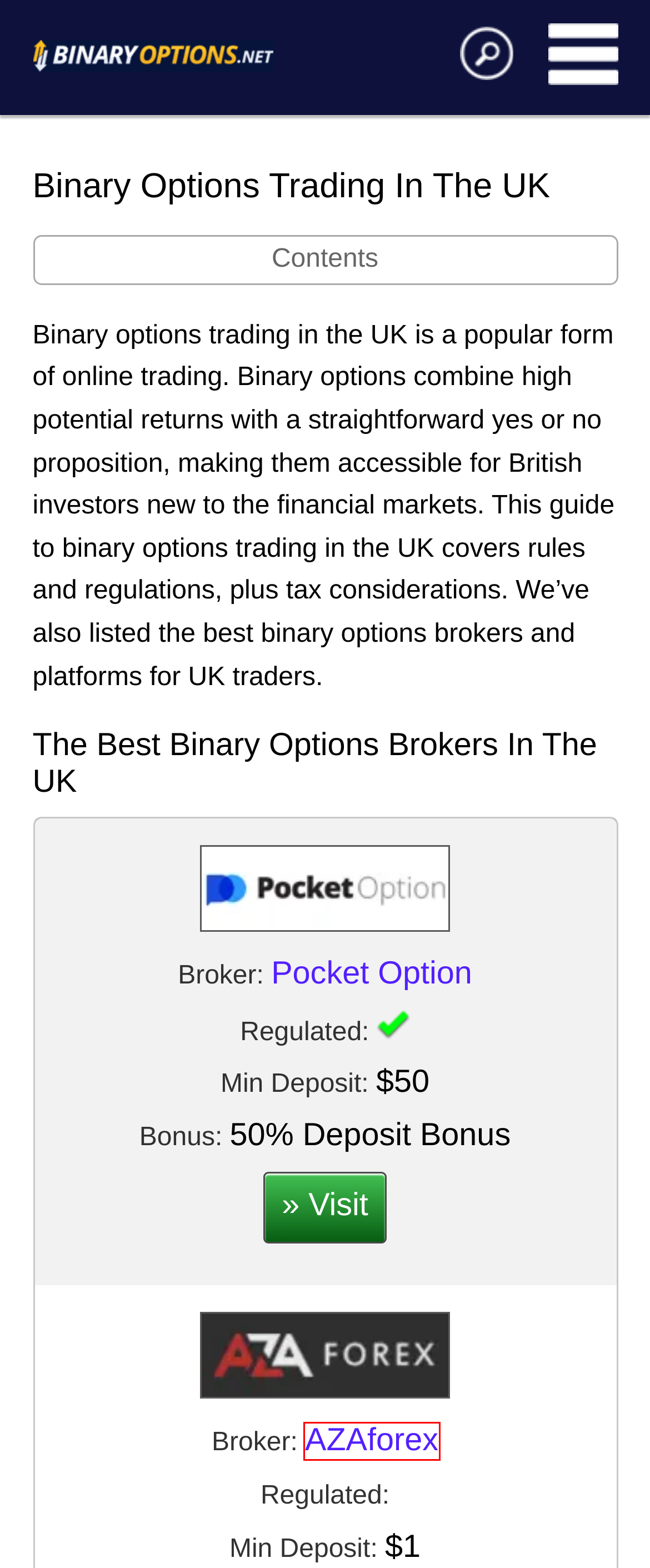Check out the screenshot of a webpage with a red rectangle bounding box. Select the best fitting webpage description that aligns with the new webpage after clicking the element inside the bounding box. Here are the candidates:
A. Pocket Option Review 2024 | Is it Safe and Legit or Scam?
B. About BinaryOptions.net - BinaryOptions.net
C. Binary Options Bonus 2024 - No deposit and risk free trades
D. Best Binary Options Brokers 2024 - Platforms & Reviews
E. How to Succeed with Binary Options Trading Online 2024
F. Bitcoin Binary Options Trading Guide and Top Brokers 2024
G. 60 Second Binary Options - How and Where to Trade
H. AZAforex Review - Is It Good For Binary Options Trading?

H